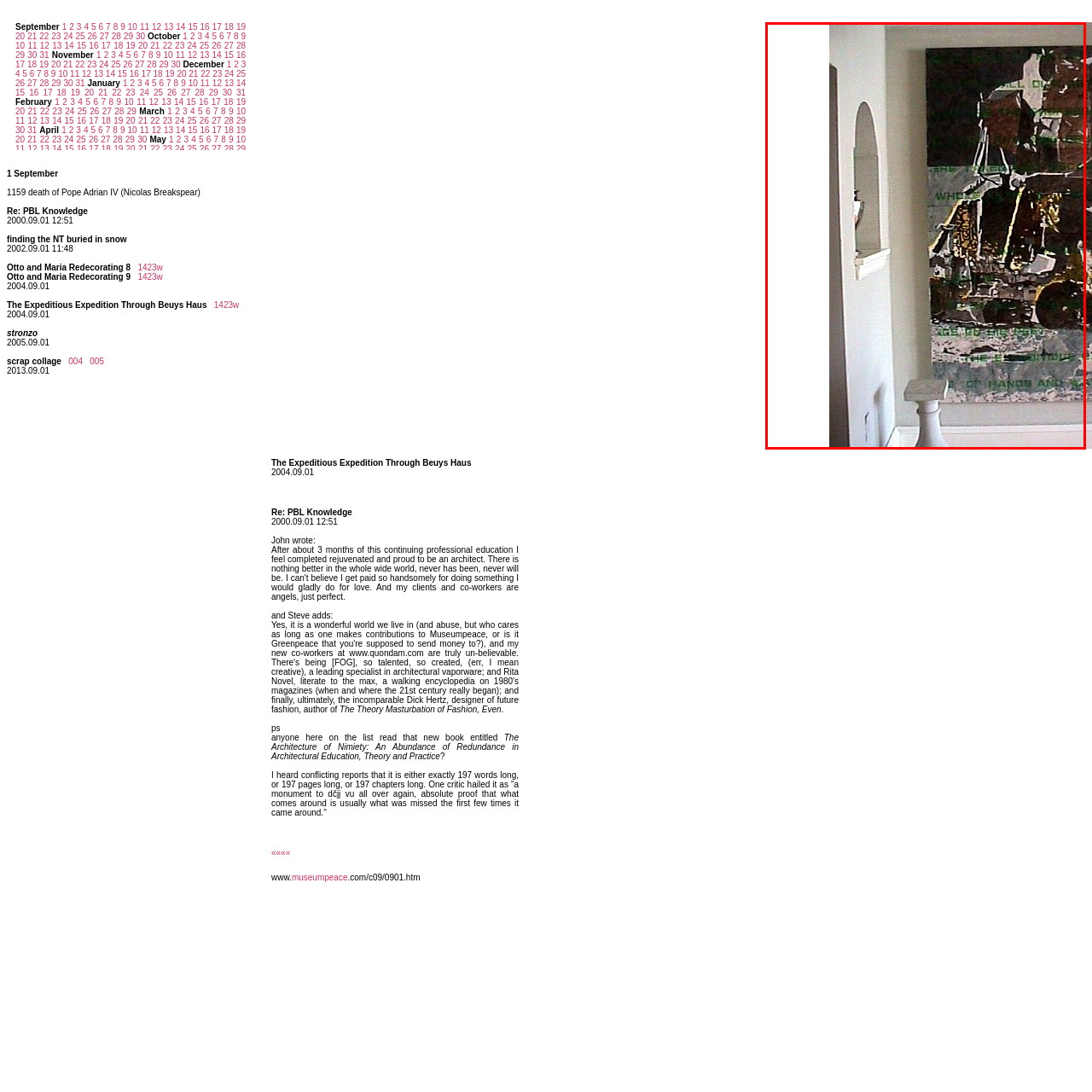Refer to the image encased in the red bounding box and answer the subsequent question with a single word or phrase:
What is the title of the artwork?

The Expeditious Expedition Through Beuys Haus